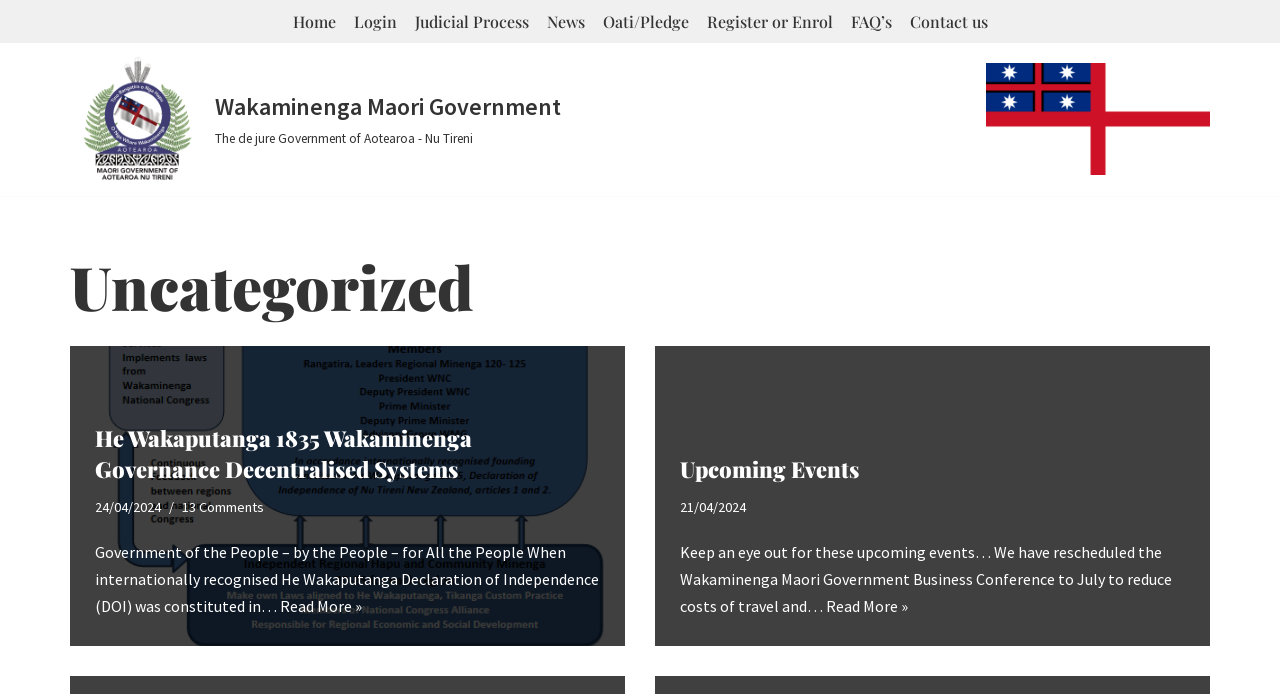Answer the following inquiry with a single word or phrase:
What is the name of the government?

Wakaminenga Maori Government